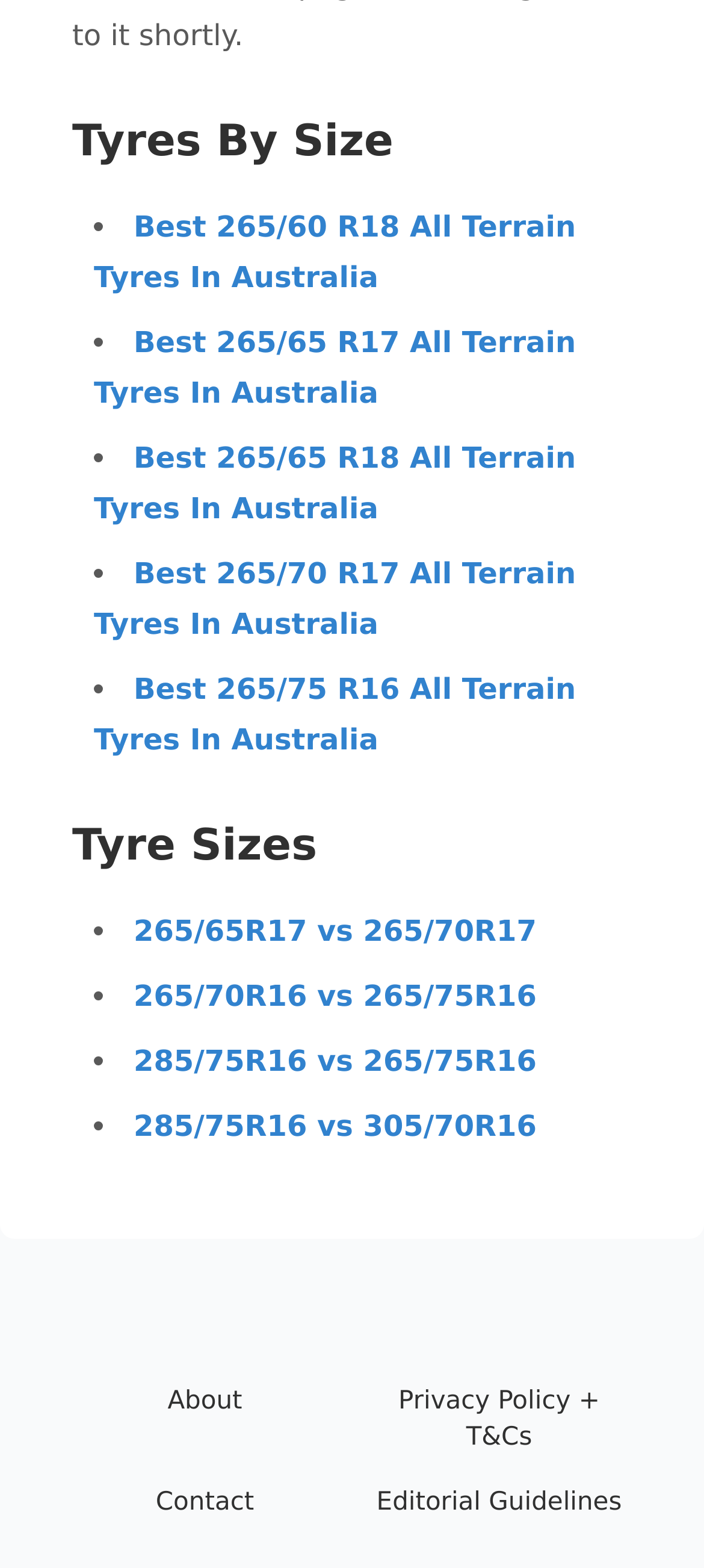Give a concise answer of one word or phrase to the question: 
What is the last link in the footer?

Editorial Guidelines